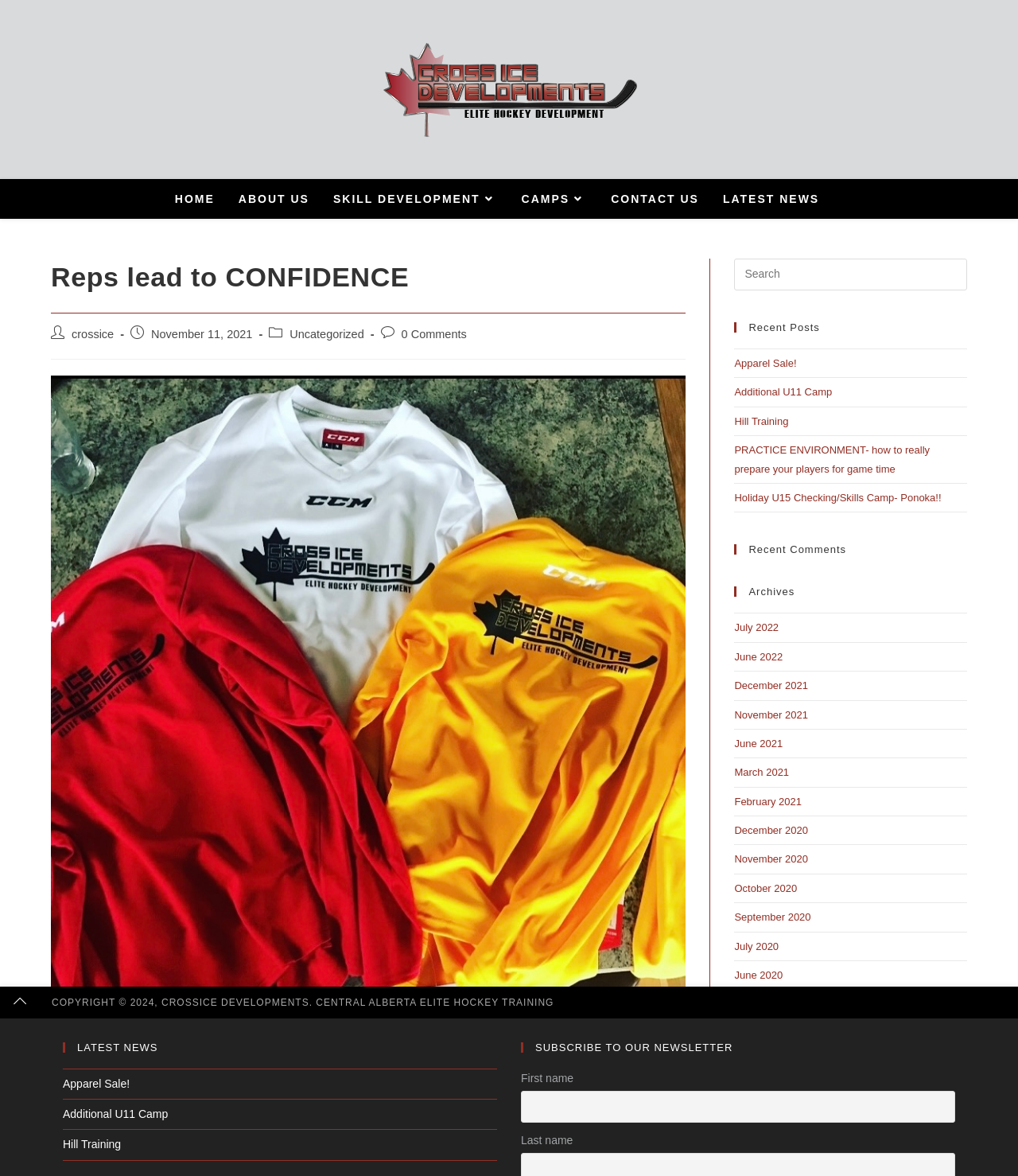Identify the bounding box coordinates for the region to click in order to carry out this instruction: "Click on the 'HOME' link". Provide the coordinates using four float numbers between 0 and 1, formatted as [left, top, right, bottom].

[0.16, 0.152, 0.223, 0.186]